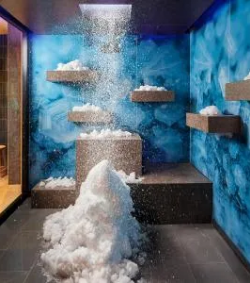Explain in detail what you see in the image.

The image showcases a luxurious spa environment featuring an innovative ice fountain. Soft, white snow-like material cascades gracefully from above, creating a serene atmosphere. The walls are adorned with a stunning blue backdrop, reminiscent of glacial ice, enhancing the tranquil ambiance. Surrounding the central feature are sleek, stone-like shelves, elegantly displaying the snow while inviting guests to immerse themselves in this unique sensory experience. This captivating setup likely serves as a focal point within the spa, promoting relaxation and rejuvenation for visitors.